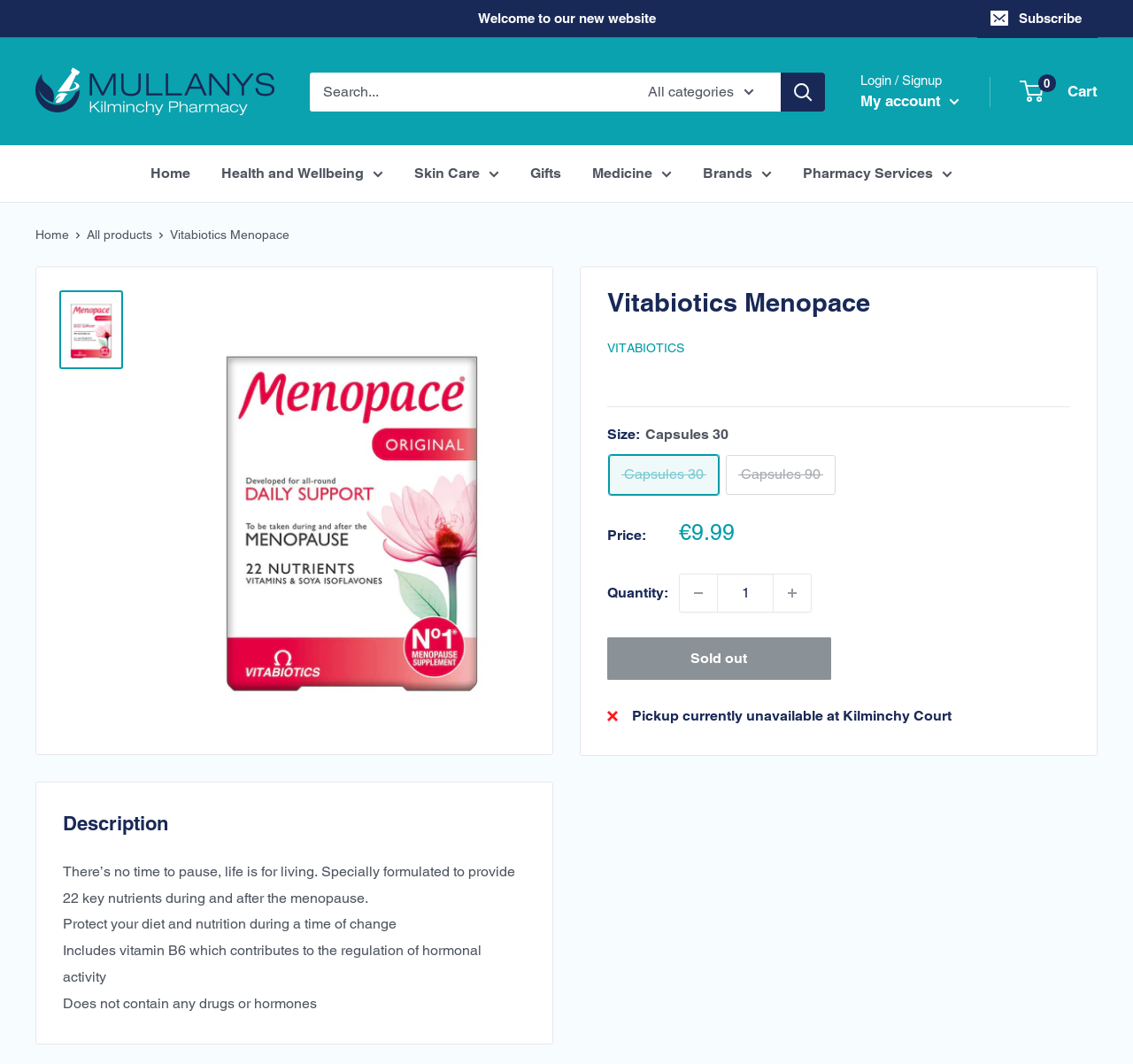Determine the bounding box coordinates for the UI element described. Format the coordinates as (top-left x, top-left y, bottom-right x, bottom-right y) and ensure all values are between 0 and 1. Element description: parent_node: All categories aria-label="Search"

[0.689, 0.068, 0.728, 0.104]